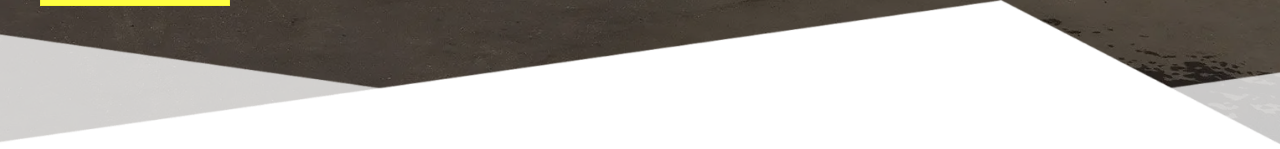What is the vibe created by the vibrant green area? Refer to the image and provide a one-word or short phrase answer.

Fresh and energetic